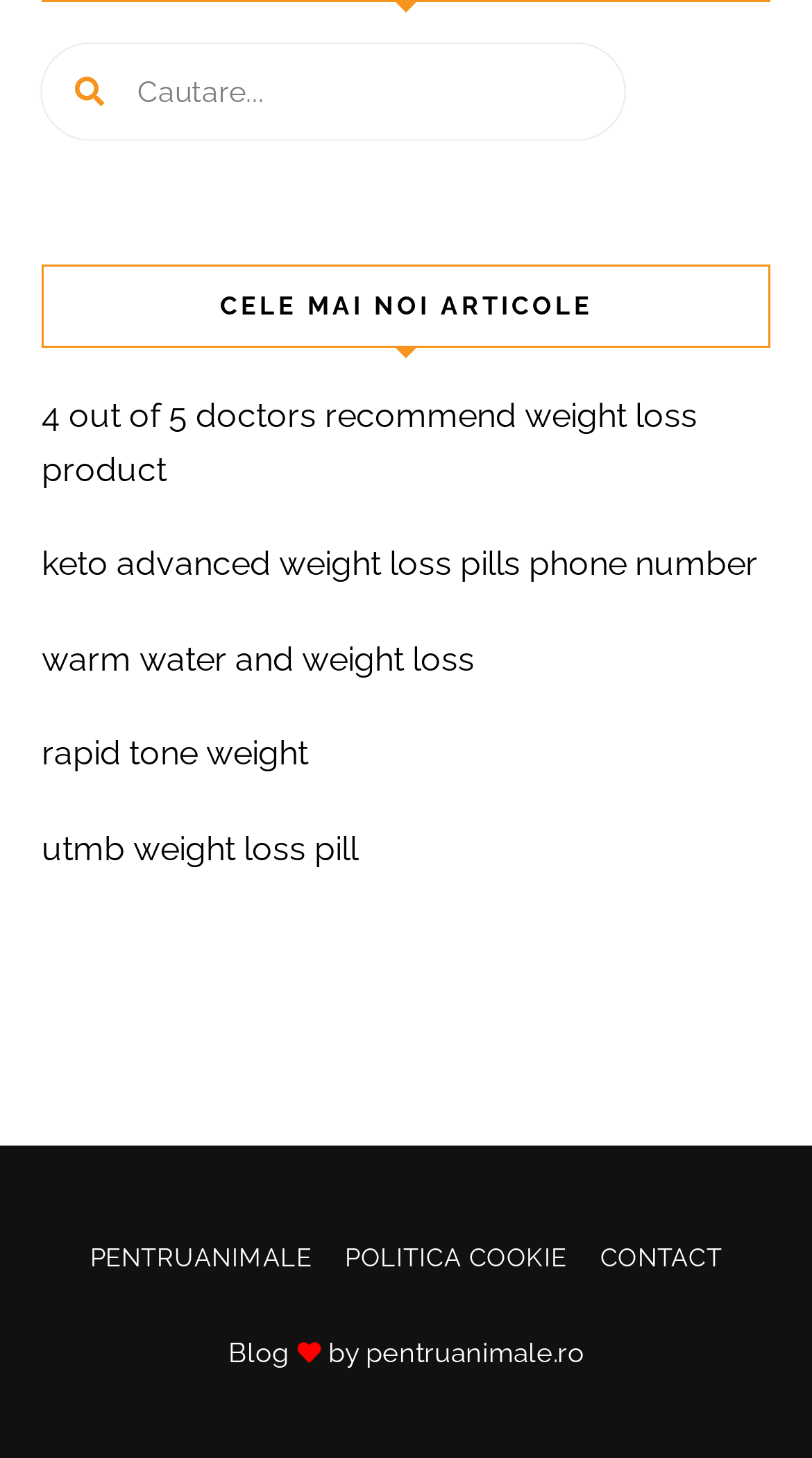Please identify the bounding box coordinates of where to click in order to follow the instruction: "search for something".

[0.051, 0.03, 0.769, 0.096]